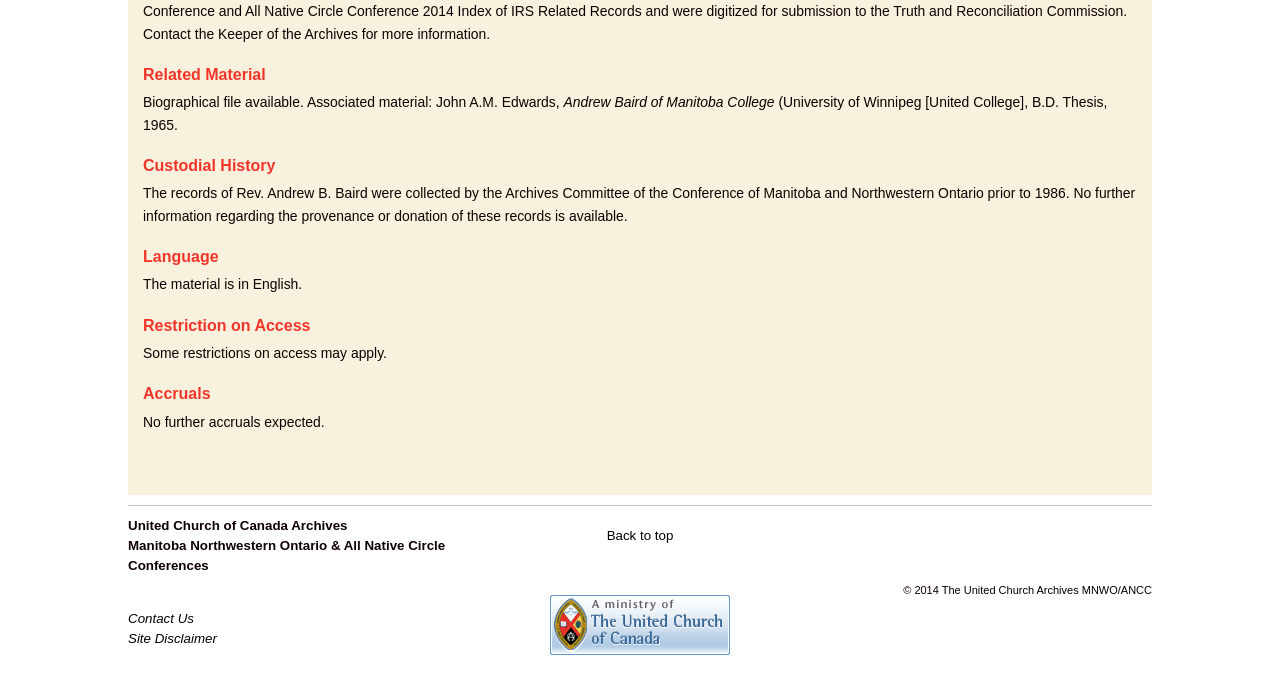Determine the bounding box coordinates for the HTML element described here: "aria-label="facebook"".

None